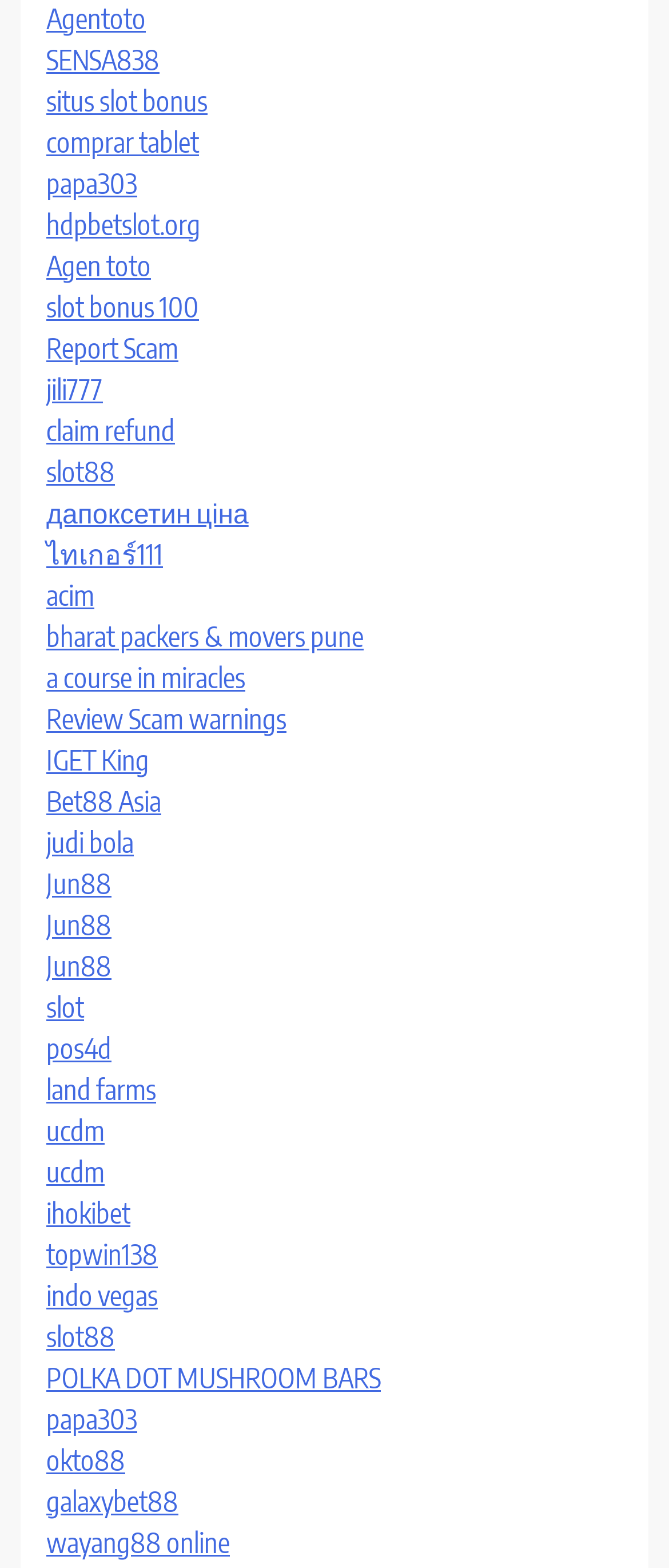Are there any links related to slot games?
From the screenshot, provide a brief answer in one word or phrase.

Yes